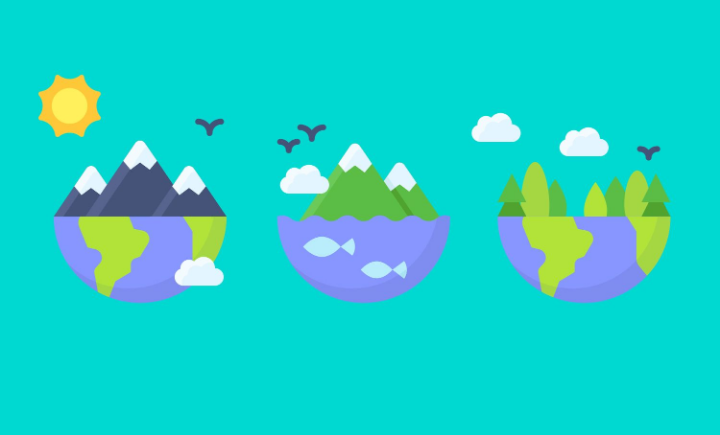How many circular scenes are in the image?
Can you provide a detailed and comprehensive answer to the question?

The caption describes the image as being divided into three circular scenes, each showcasing a different ecosystem.